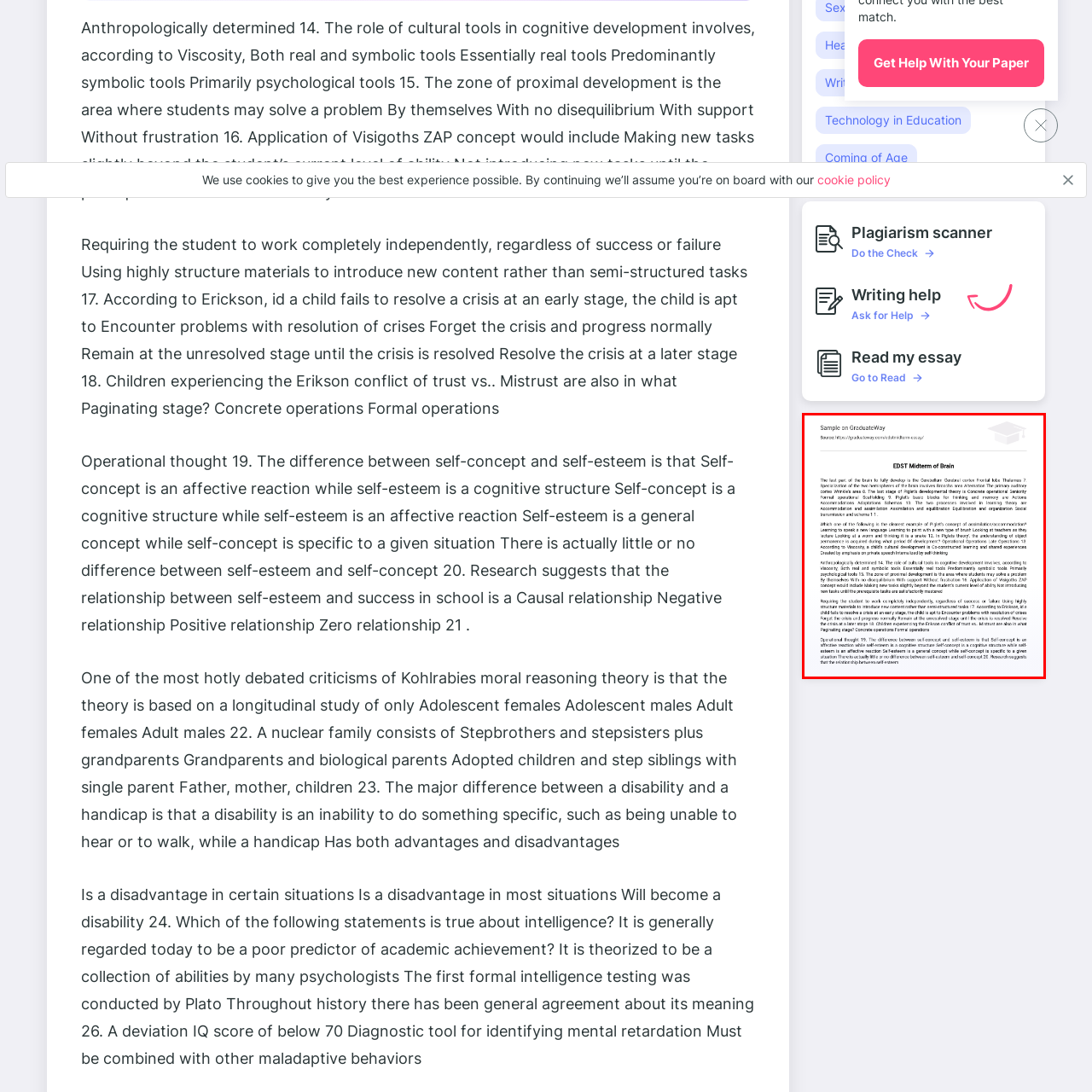Direct your attention to the image contained by the red frame and provide a detailed response to the following question, utilizing the visual data from the image:
What is the focus of the document in educational settings?

The caption states that the document emphasizes understanding and applying the discussed theories in educational settings, with a focus on the interplay between student independence and structured support. This suggests that the document aims to explore how educators can balance providing support to students while also promoting independence and autonomy in learning.